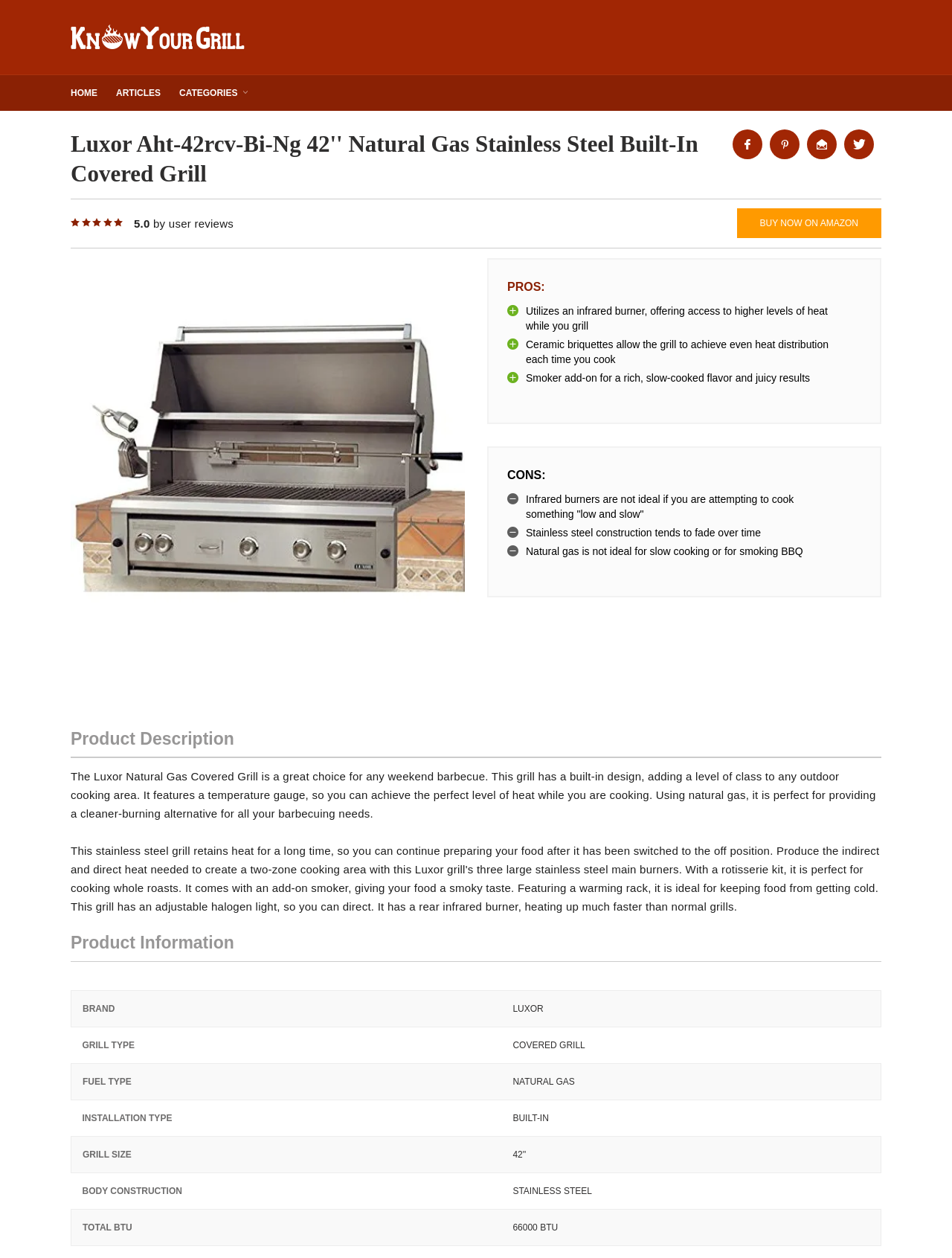Provide the bounding box coordinates for the specified HTML element described in this description: "Buy now on Amazon". The coordinates should be four float numbers ranging from 0 to 1, in the format [left, top, right, bottom].

[0.774, 0.166, 0.926, 0.189]